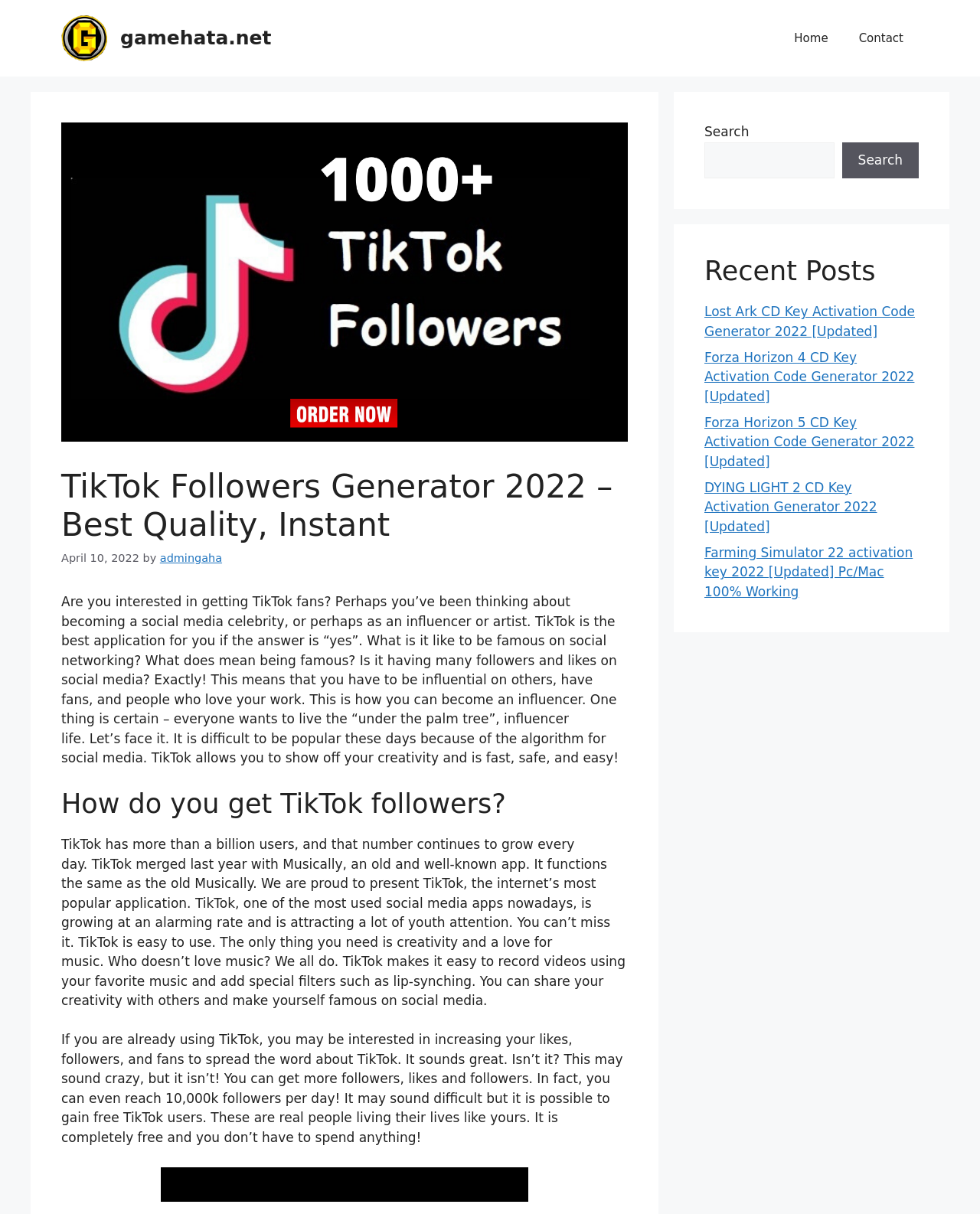Create a detailed summary of the webpage's content and design.

The webpage is about TikTok followers generator, with a focus on becoming a social media celebrity or influencer. At the top, there is a banner with the website's name "gamehata.net" and a navigation menu with links to "Home" and "Contact". Below the banner, there is a heading that reads "TikTok Followers Generator 2022 – Best Quality, Instant" followed by a time stamp "April 10, 2022" and the author's name "admingaha".

The main content of the webpage is divided into several sections. The first section starts with a question "Are you interested in getting TikTok fans?" and explains the benefits of being famous on social media. It then asks "What does it mean to be famous?" and answers that it means having many followers and likes on social media.

The next section is about how to become an influencer, stating that it is difficult to be popular due to social media algorithms, but TikTok allows users to show off their creativity and is fast, safe, and easy to use.

The following section explains how TikTok works, mentioning that it has over a billion users and is growing rapidly. It also highlights the app's ease of use, requiring only creativity and a love for music.

The webpage then shifts its focus to increasing likes, followers, and fans on TikTok, stating that it is possible to gain free TikTok users, which are real people living their lives. It emphasizes that this service is completely free and doesn't require spending anything.

On the right side of the webpage, there is a search bar with a button and a section titled "Recent Posts" that lists several links to other articles, including "Lost Ark CD Key Activation Code Generator 2022 [Updated]" and "Farming Simulator 22 activation key 2022 [Updated] Pc/Mac 100% Working".